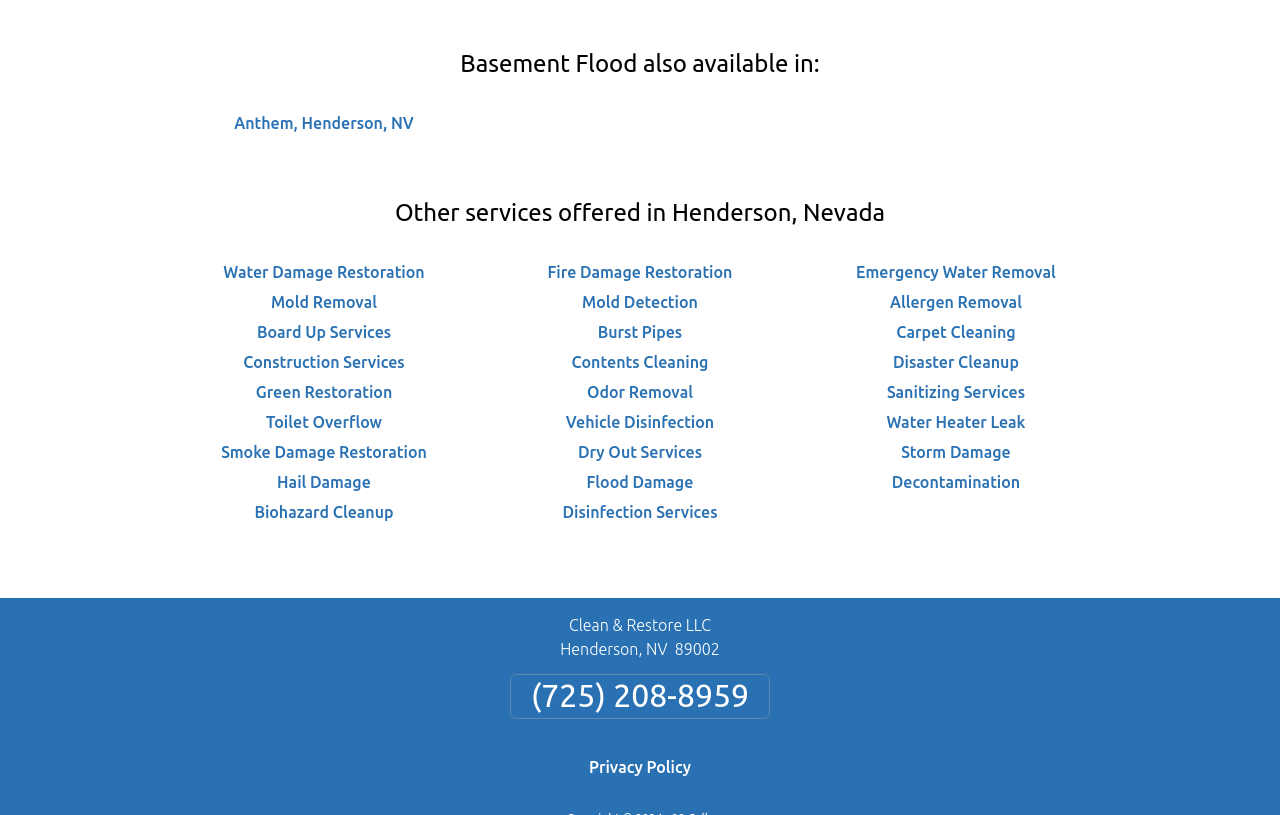Kindly determine the bounding box coordinates for the clickable area to achieve the given instruction: "Learn about Mold Removal".

[0.212, 0.359, 0.295, 0.381]